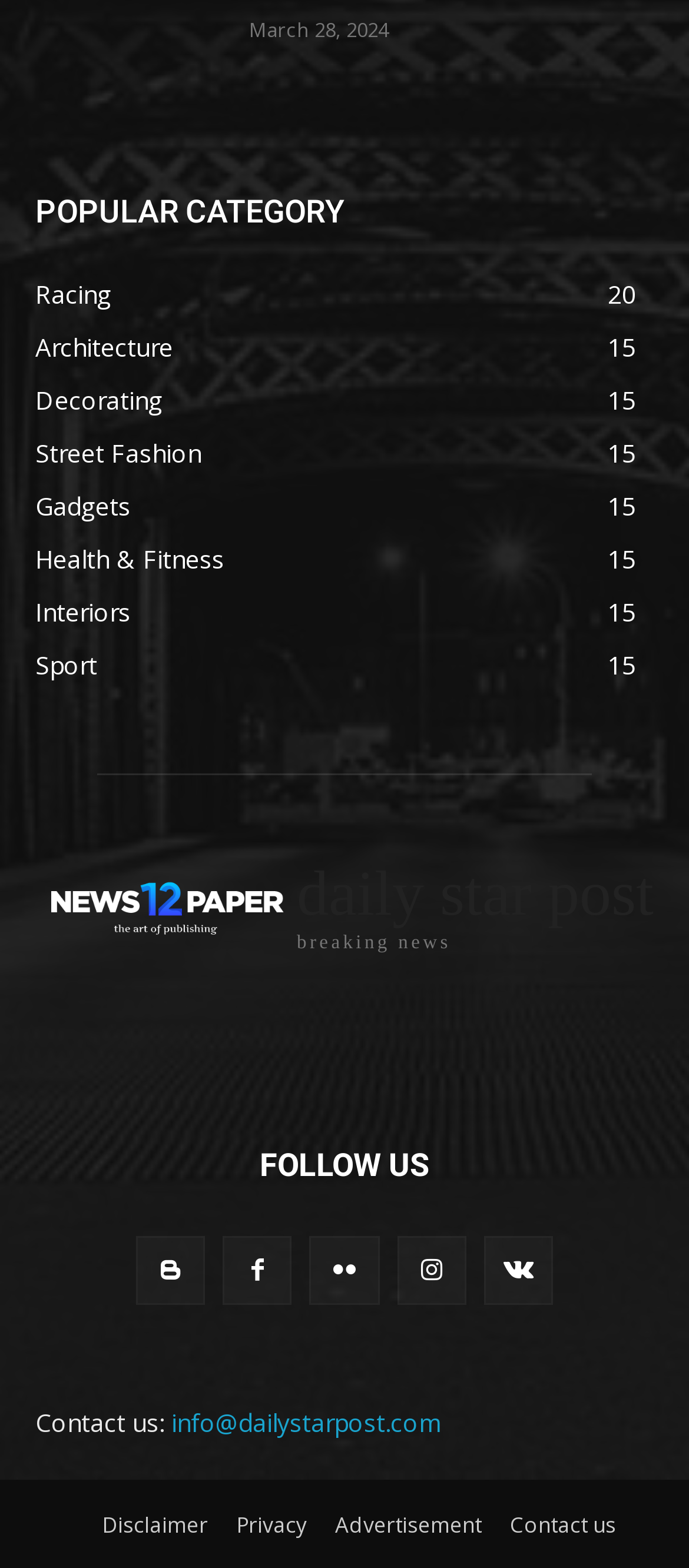What is the date displayed on the top?
Using the image, respond with a single word or phrase.

March 28, 2024